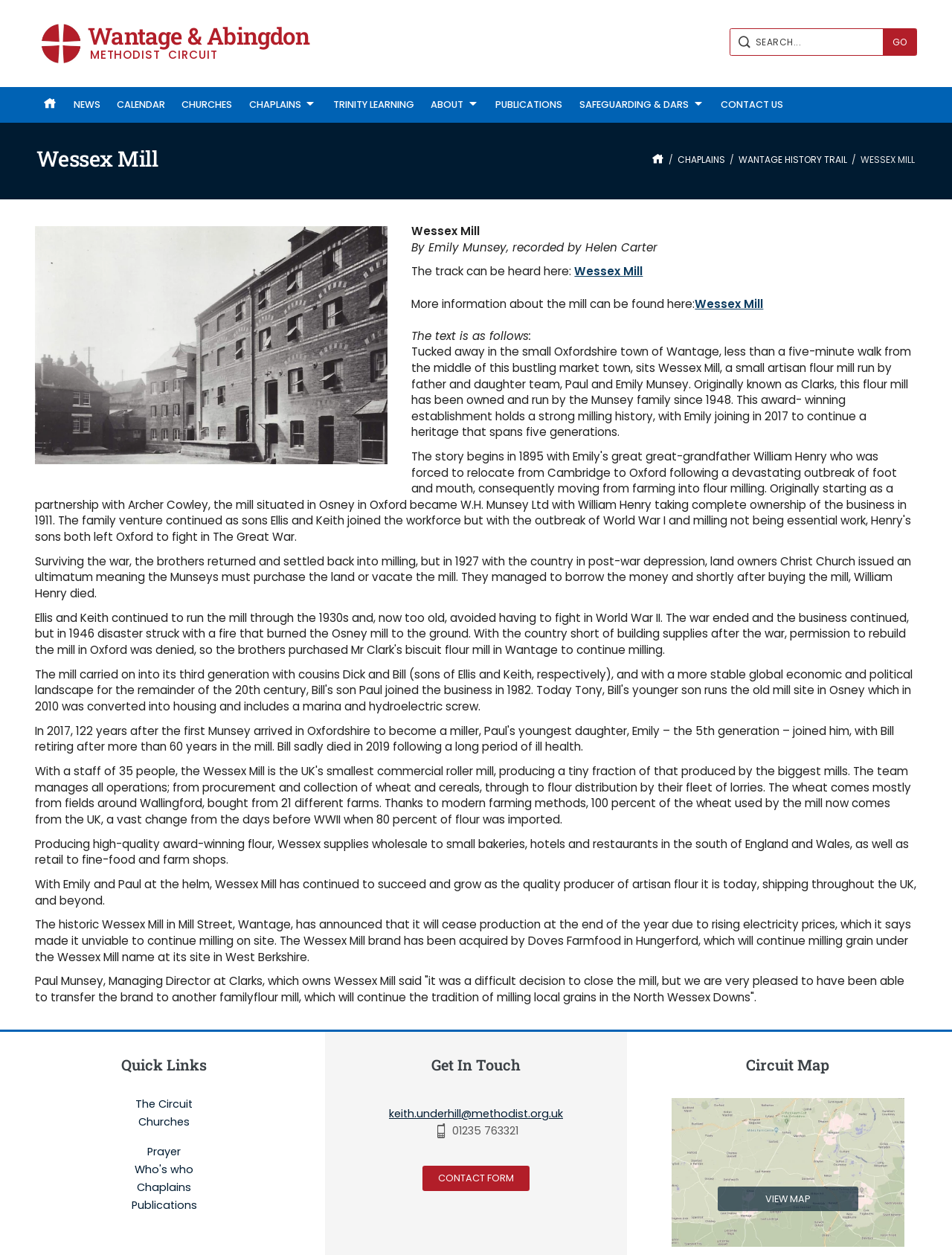Please pinpoint the bounding box coordinates for the region I should click to adhere to this instruction: "View the Circuit Map".

[0.68, 0.875, 0.975, 0.994]